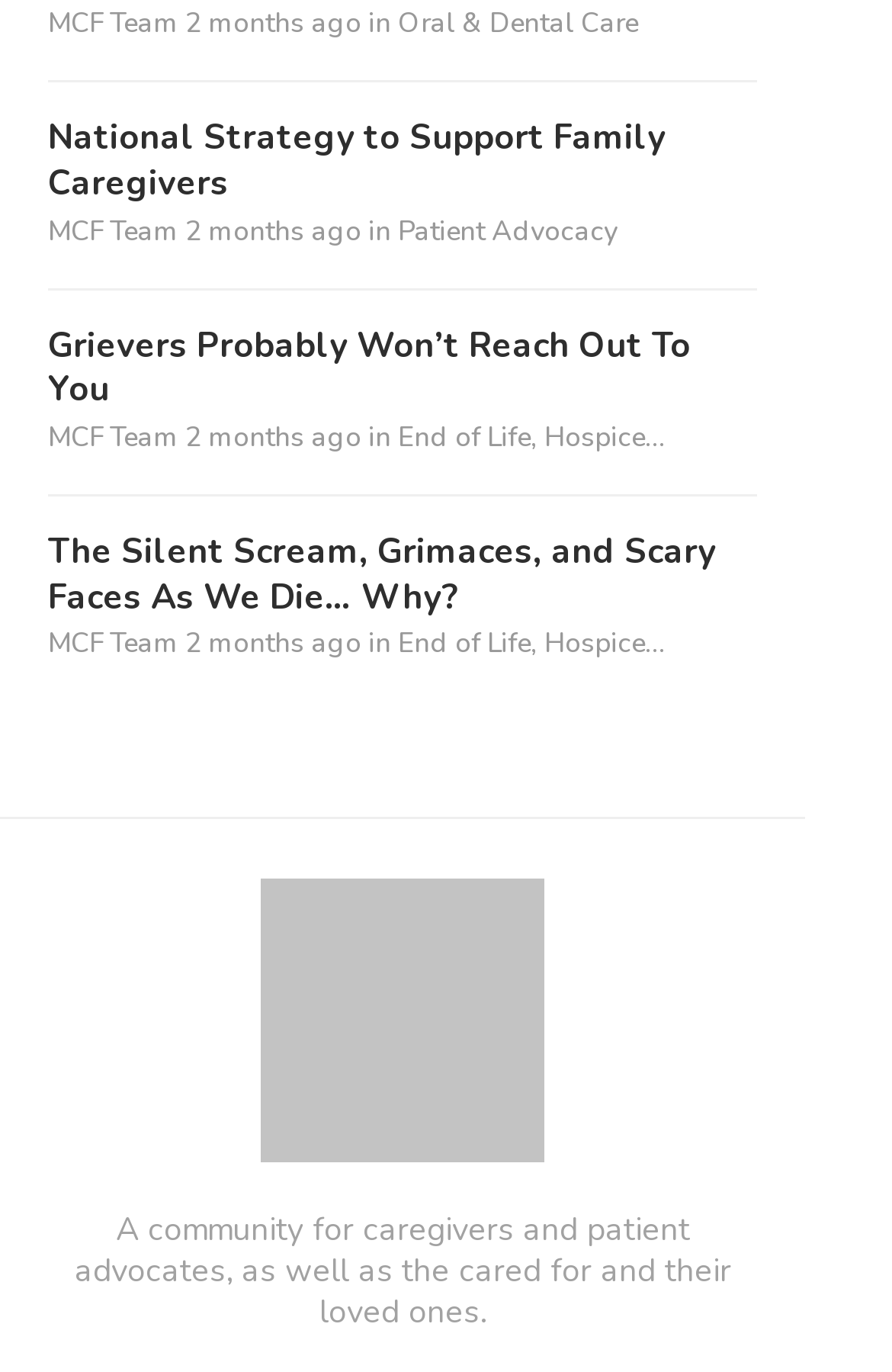Please determine the bounding box of the UI element that matches this description: 2 months ago. The coordinates should be given as (top-left x, top-left y, bottom-right x, bottom-right y), with all values between 0 and 1.

[0.208, 0.004, 0.405, 0.03]